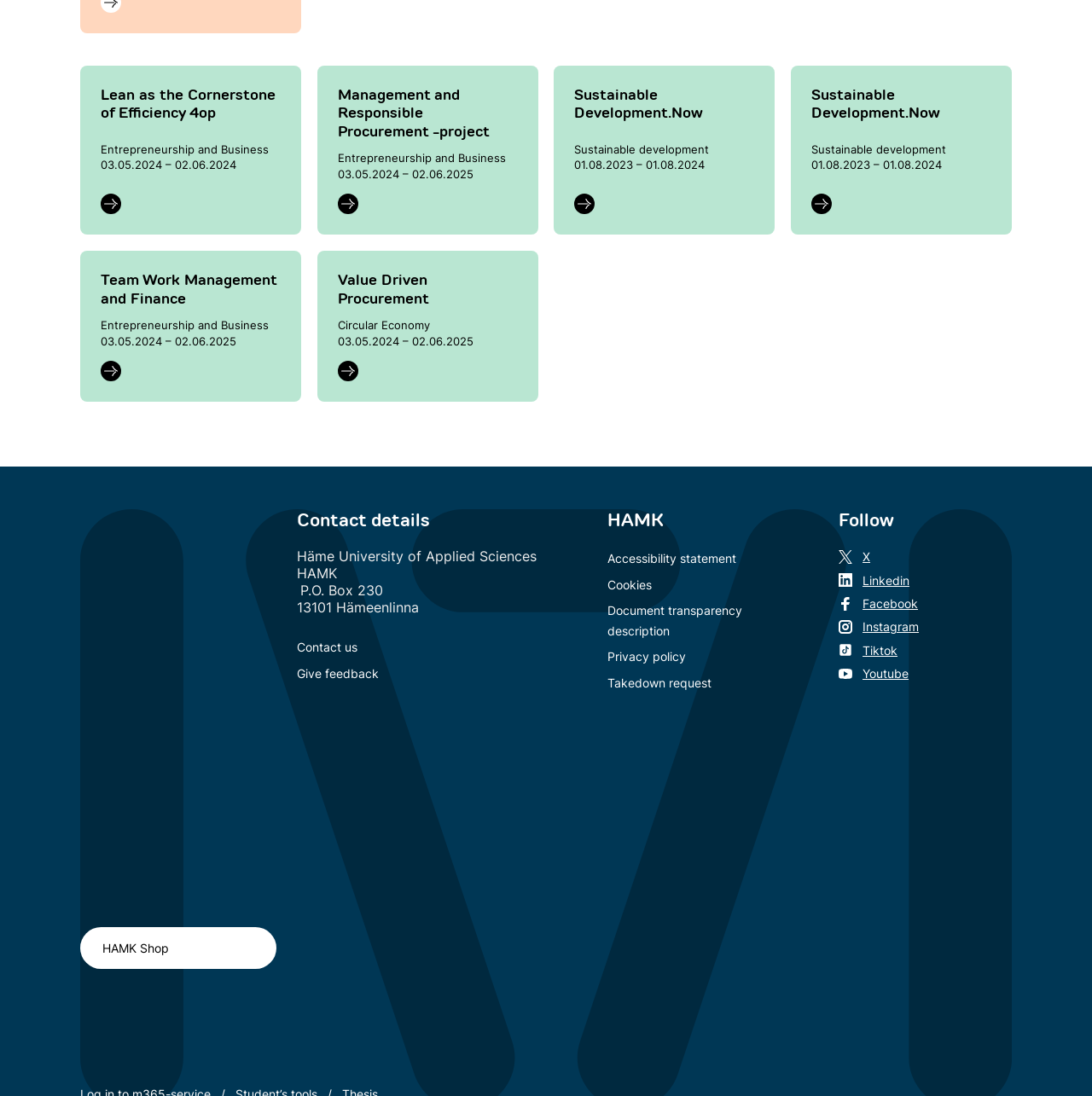Please pinpoint the bounding box coordinates for the region I should click to adhere to this instruction: "Contact us".

[0.272, 0.584, 0.327, 0.597]